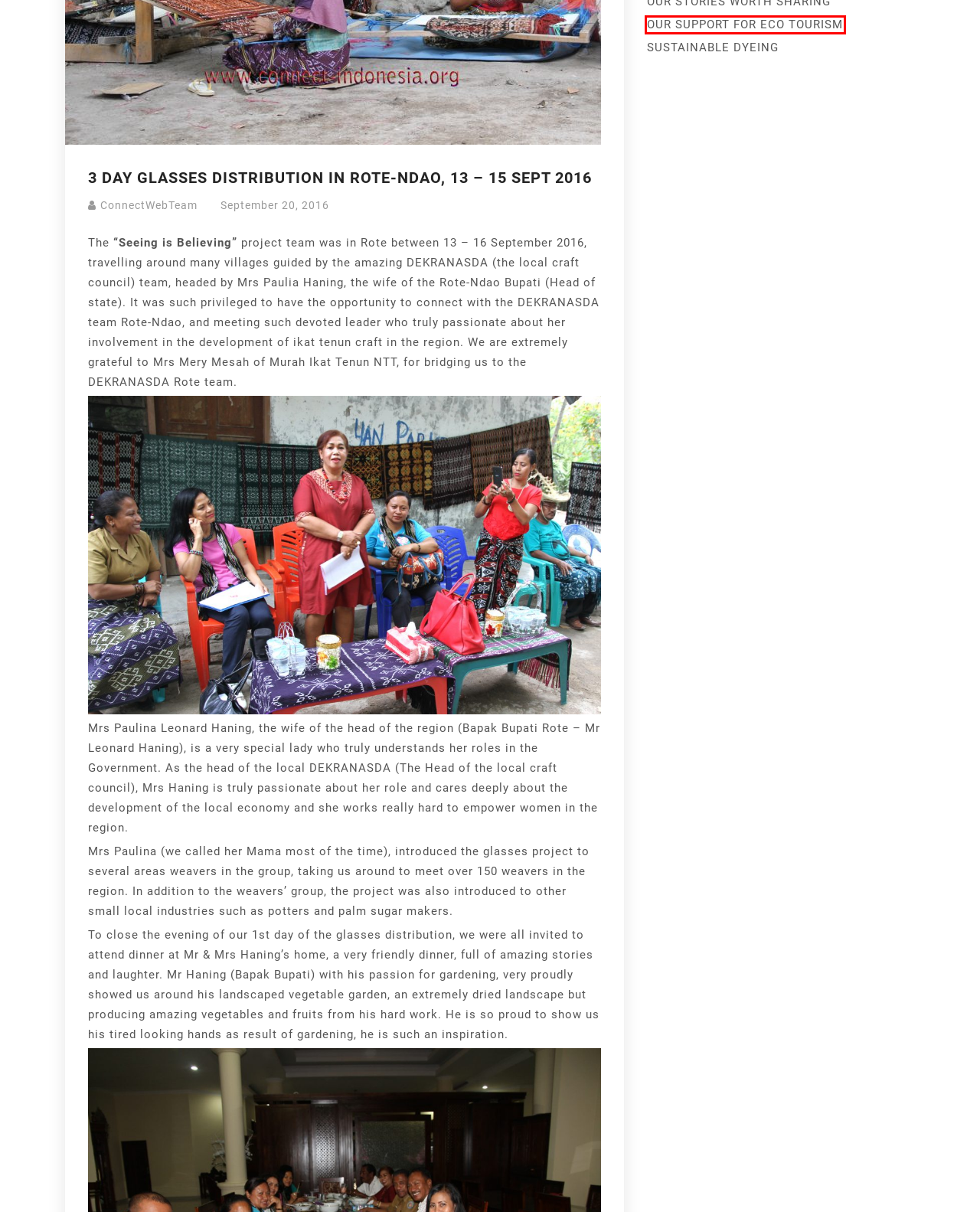A screenshot of a webpage is given, marked with a red bounding box around a UI element. Please select the most appropriate webpage description that fits the new page after clicking the highlighted element. Here are the candidates:
A. EDUCATIONAL PROGRAMME – Connect Indonesia, The Charity
B. LET’S SAVE PLANET EARTH, OUR HOME – Connect Indonesia, The Charity
C. ConnectWebTeam – Connect Indonesia, The Charity
D. CONTACT US – Connect Indonesia, The Charity
E. OUR MISSION – Connect Indonesia, The Charity
F. SUSTAINABLE DYEING – Connect Indonesia, The Charity
G. OUR SUPPORT FOR ECO TOURISM – Connect Indonesia, The Charity
H. Our Glasses distribution in Londalusi Village, West Rote – Connect Indonesia, The Charity

G